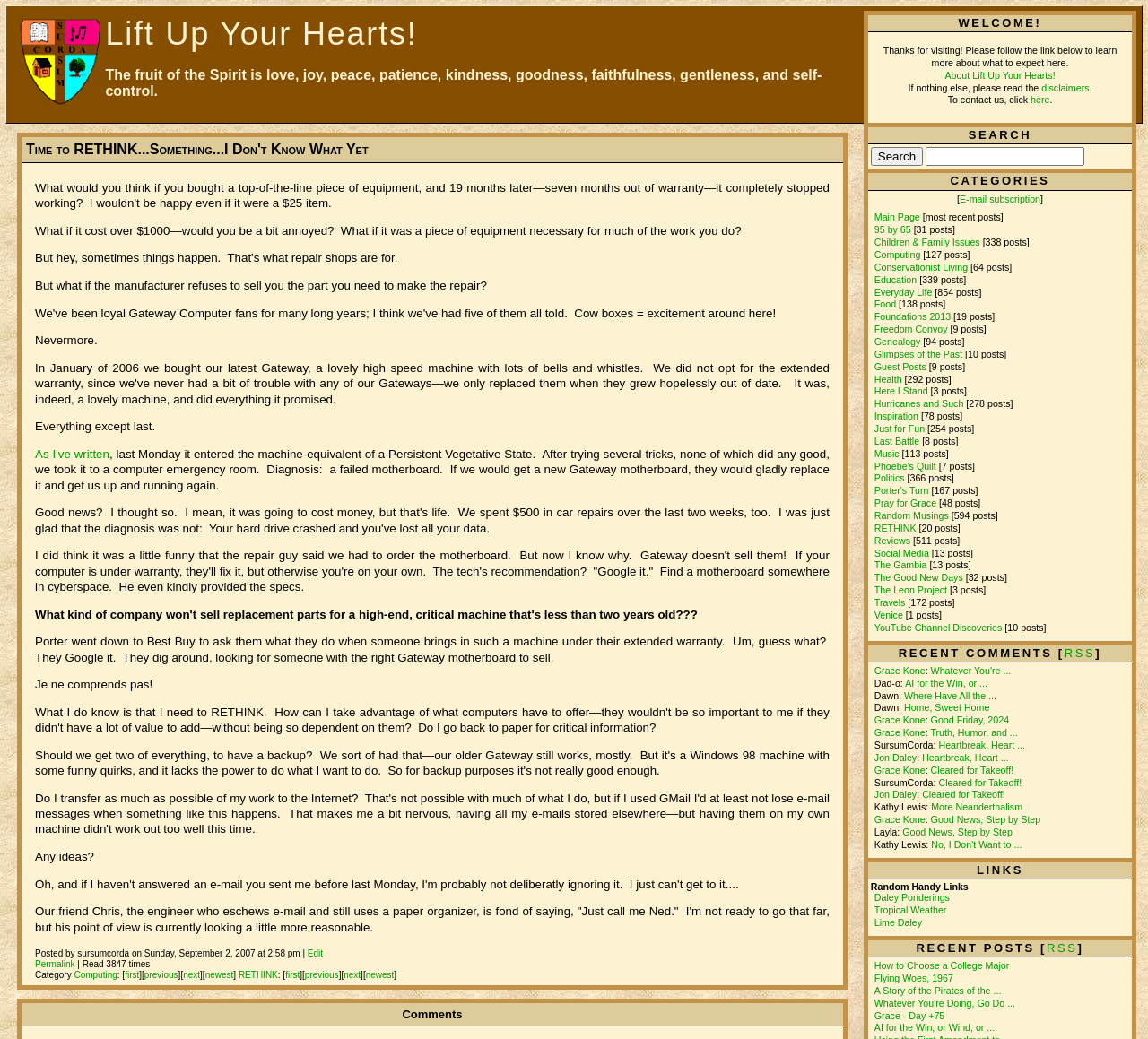Can you determine the bounding box coordinates of the area that needs to be clicked to fulfill the following instruction: "search for something"?

[0.758, 0.142, 0.804, 0.16]